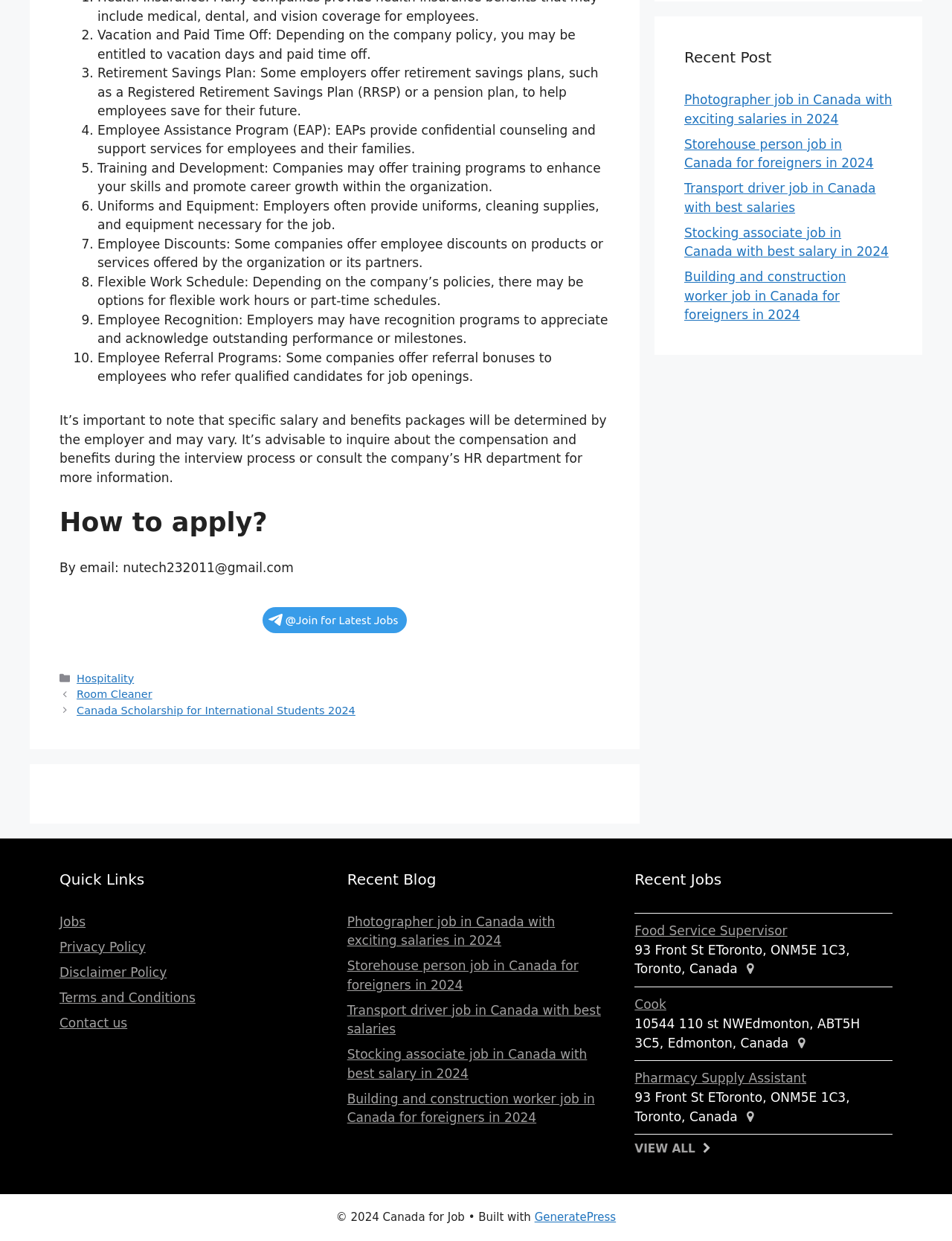Can you specify the bounding box coordinates of the area that needs to be clicked to fulfill the following instruction: "Click on 'Join for Latest Jobs'"?

[0.275, 0.489, 0.428, 0.51]